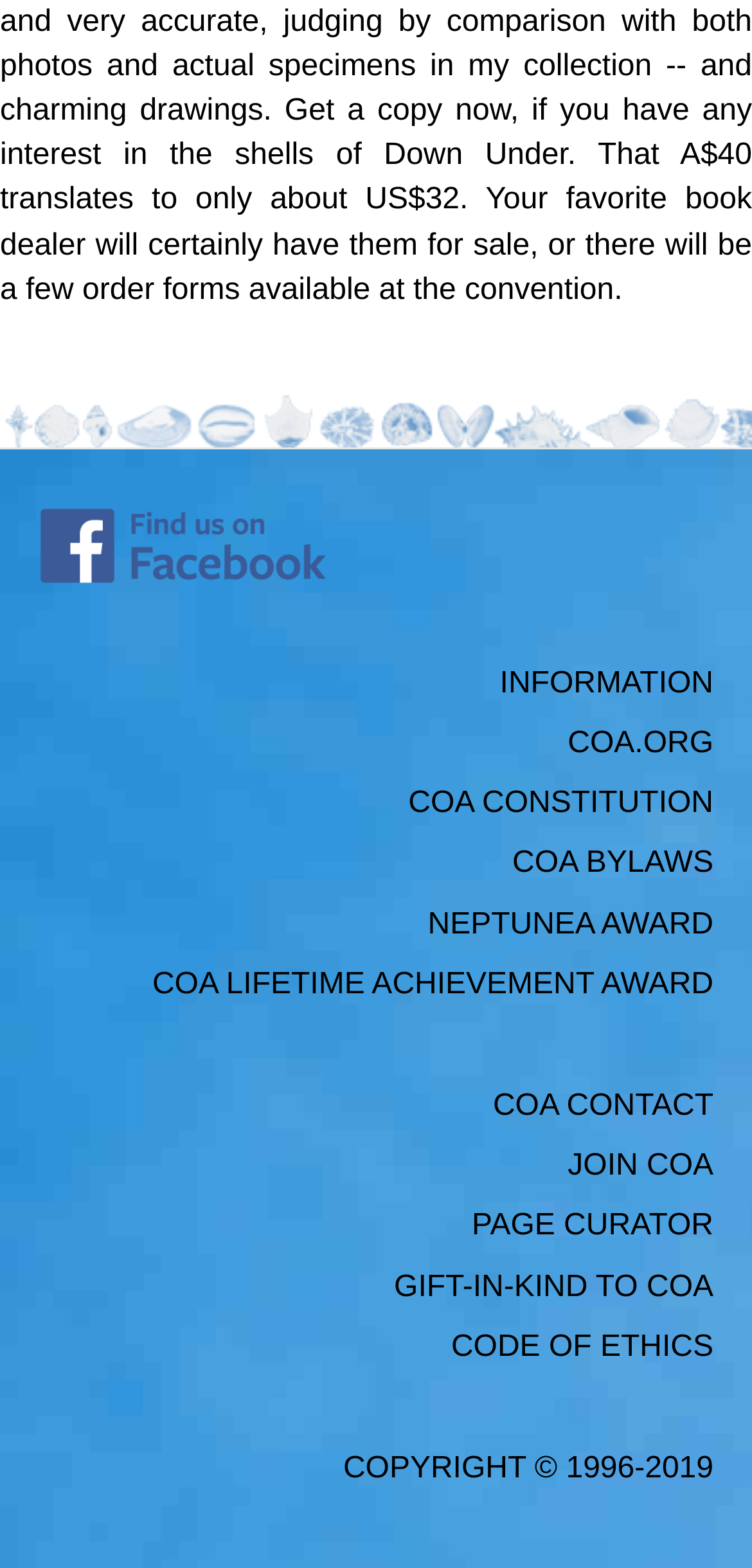What is the copyright year range of the website?
Answer the question with as much detail as you can, using the image as a reference.

The copyright information at the bottom of the webpage specifies the year range as 1996-2019, indicating that the website's content is copyrighted from 1996 to 2019.